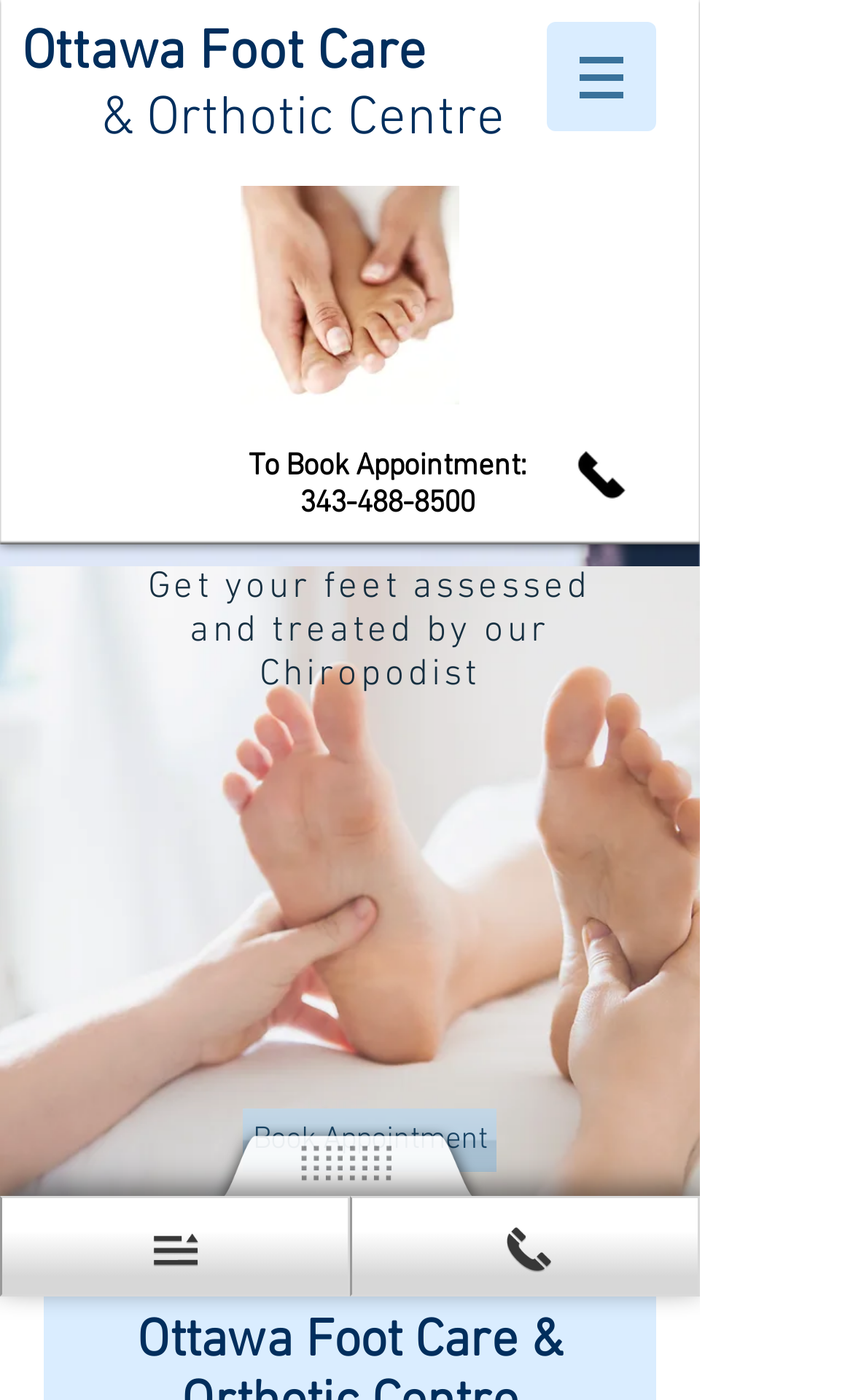Highlight the bounding box of the UI element that corresponds to this description: "Book Appointment".

[0.285, 0.792, 0.582, 0.837]